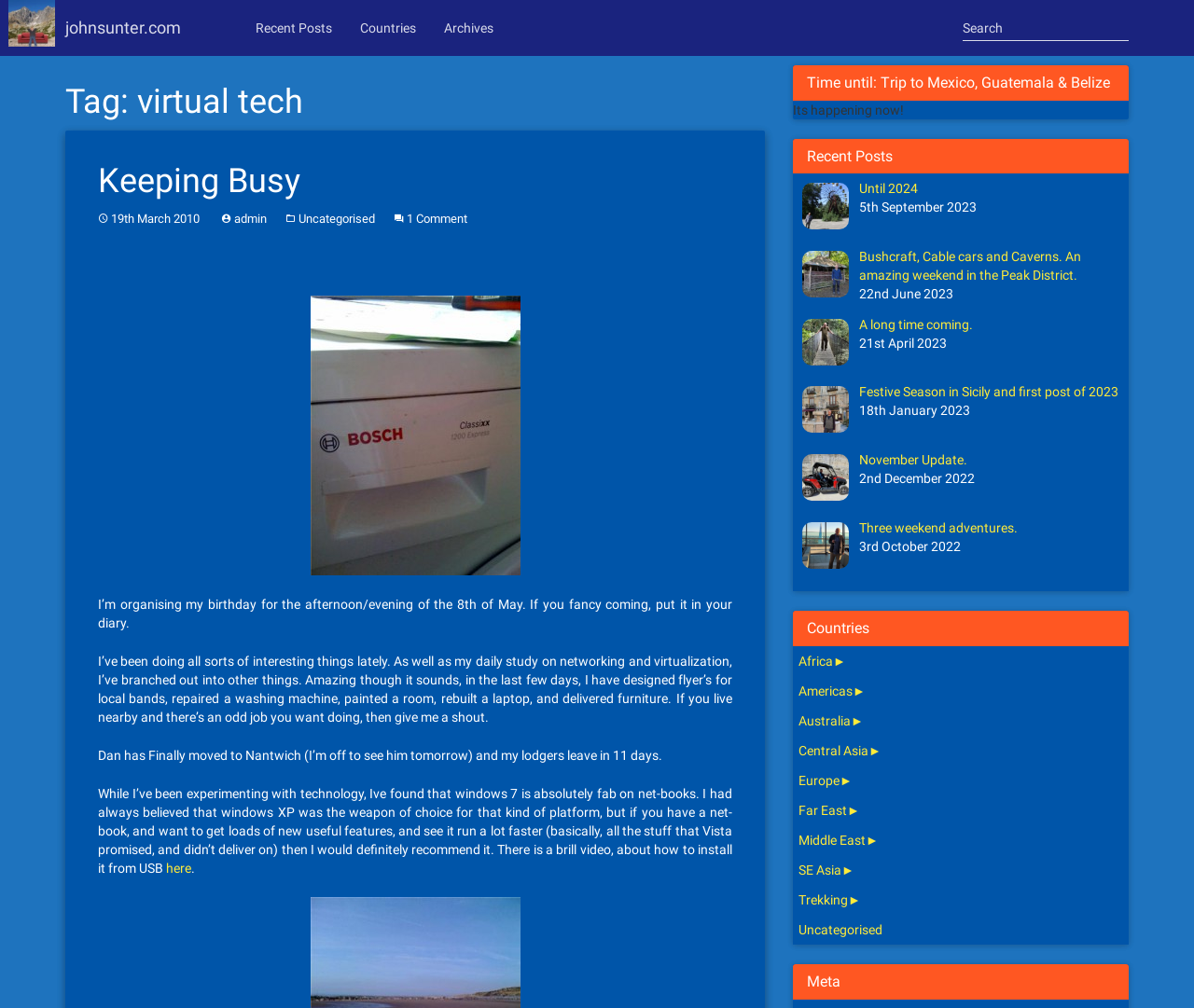Could you highlight the region that needs to be clicked to execute the instruction: "Explore countries"?

[0.29, 0.0, 0.36, 0.056]